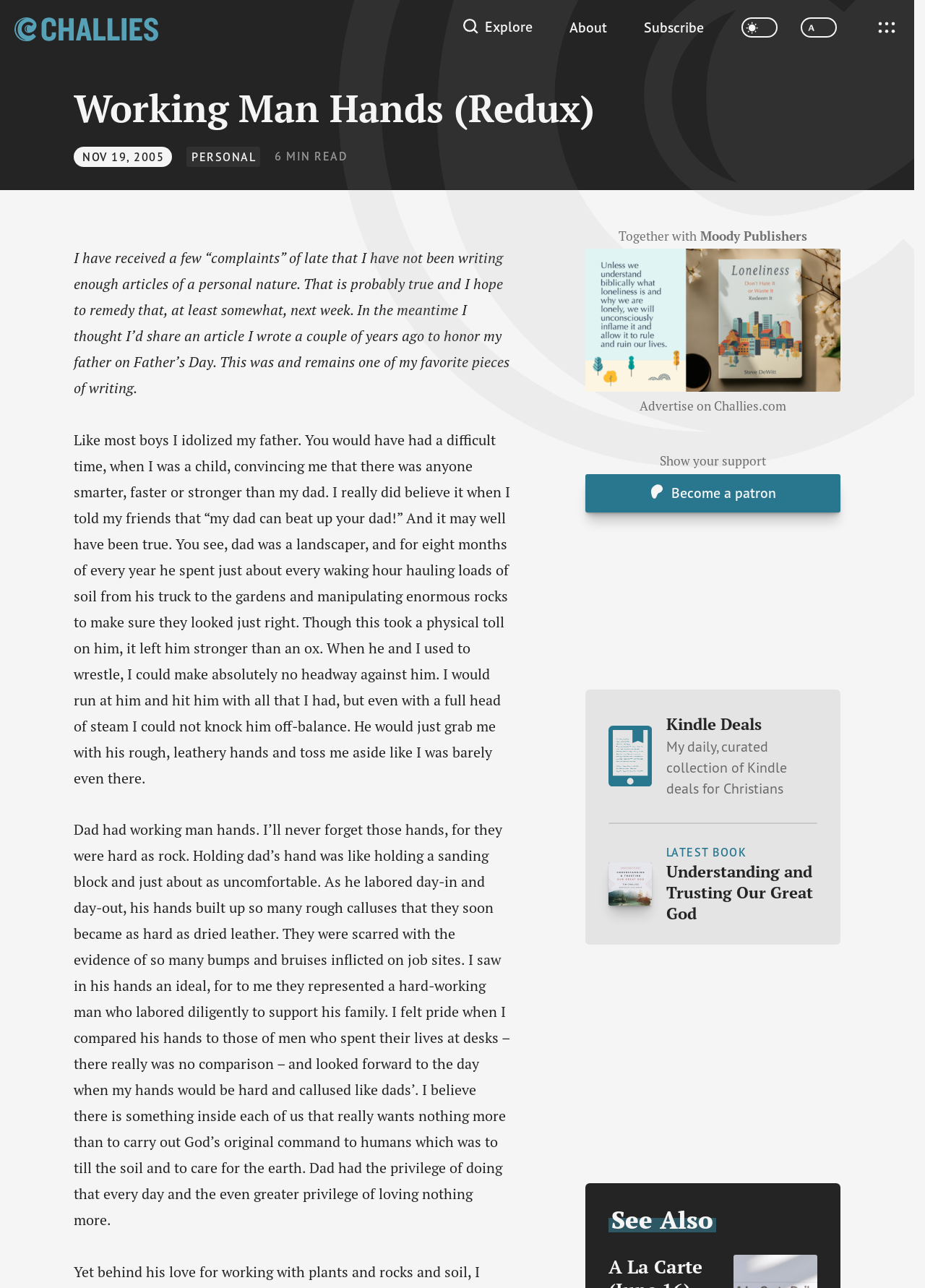Using the format (top-left x, top-left y, bottom-right x, bottom-right y), provide the bounding box coordinates for the described UI element. All values should be floating point numbers between 0 and 1: Become a patron

[0.633, 0.368, 0.908, 0.398]